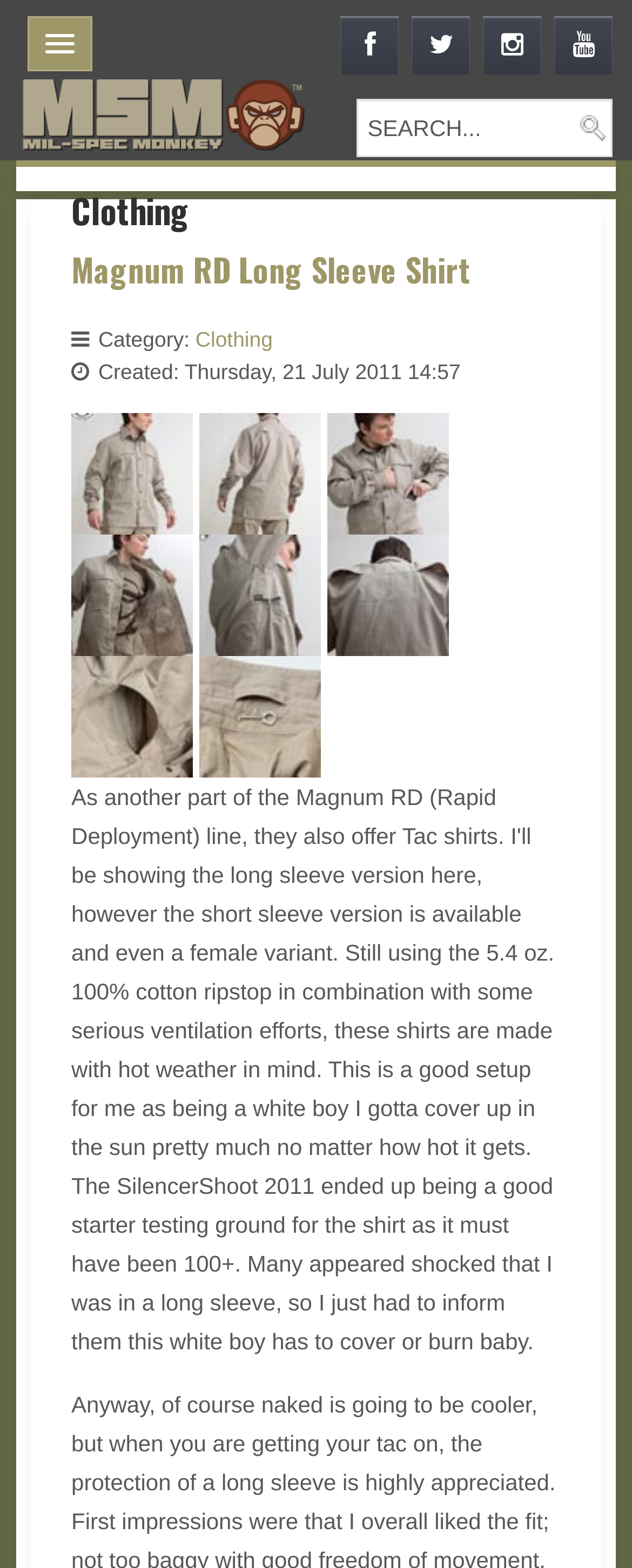Bounding box coordinates should be in the format (top-left x, top-left y, bottom-right x, bottom-right y) and all values should be floating point numbers between 0 and 1. Determine the bounding box coordinate for the UI element described as: Magnum RD Long Sleeve Shirt

[0.113, 0.157, 0.746, 0.187]